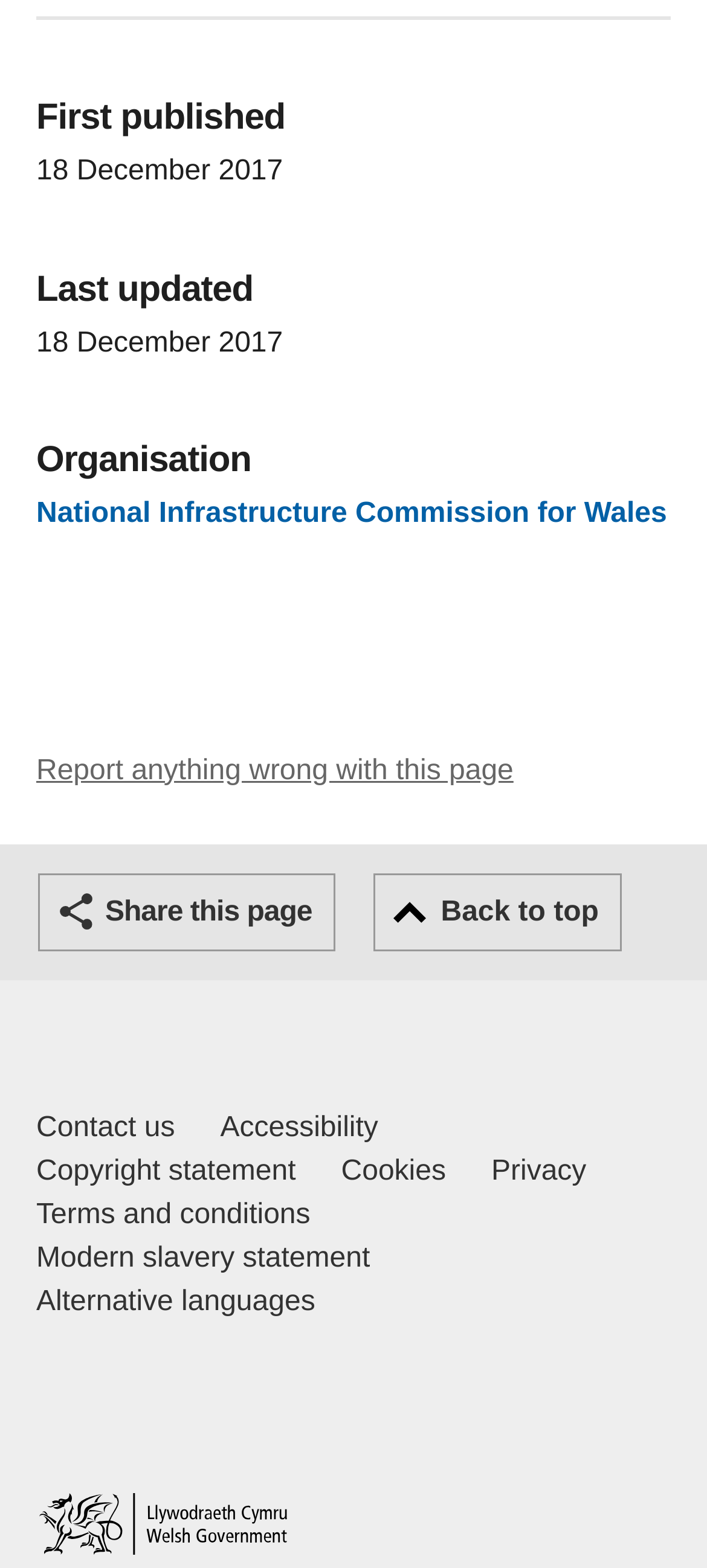Please find the bounding box coordinates of the element that you should click to achieve the following instruction: "Click on 'Report anything wrong with this page'". The coordinates should be presented as four float numbers between 0 and 1: [left, top, right, bottom].

[0.051, 0.482, 0.726, 0.501]